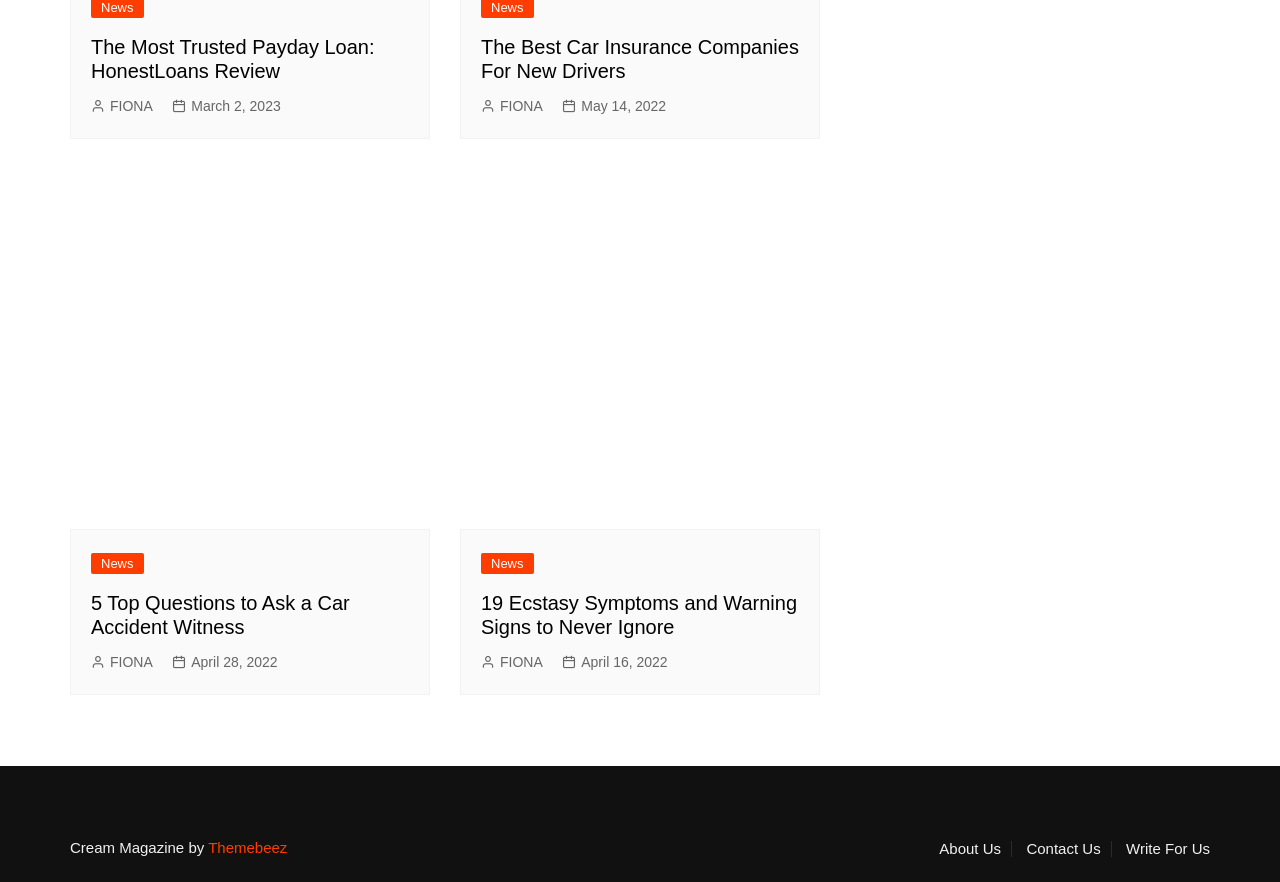Could you provide the bounding box coordinates for the portion of the screen to click to complete this instruction: "Read the article about HonestLoans Review"?

[0.071, 0.039, 0.32, 0.094]